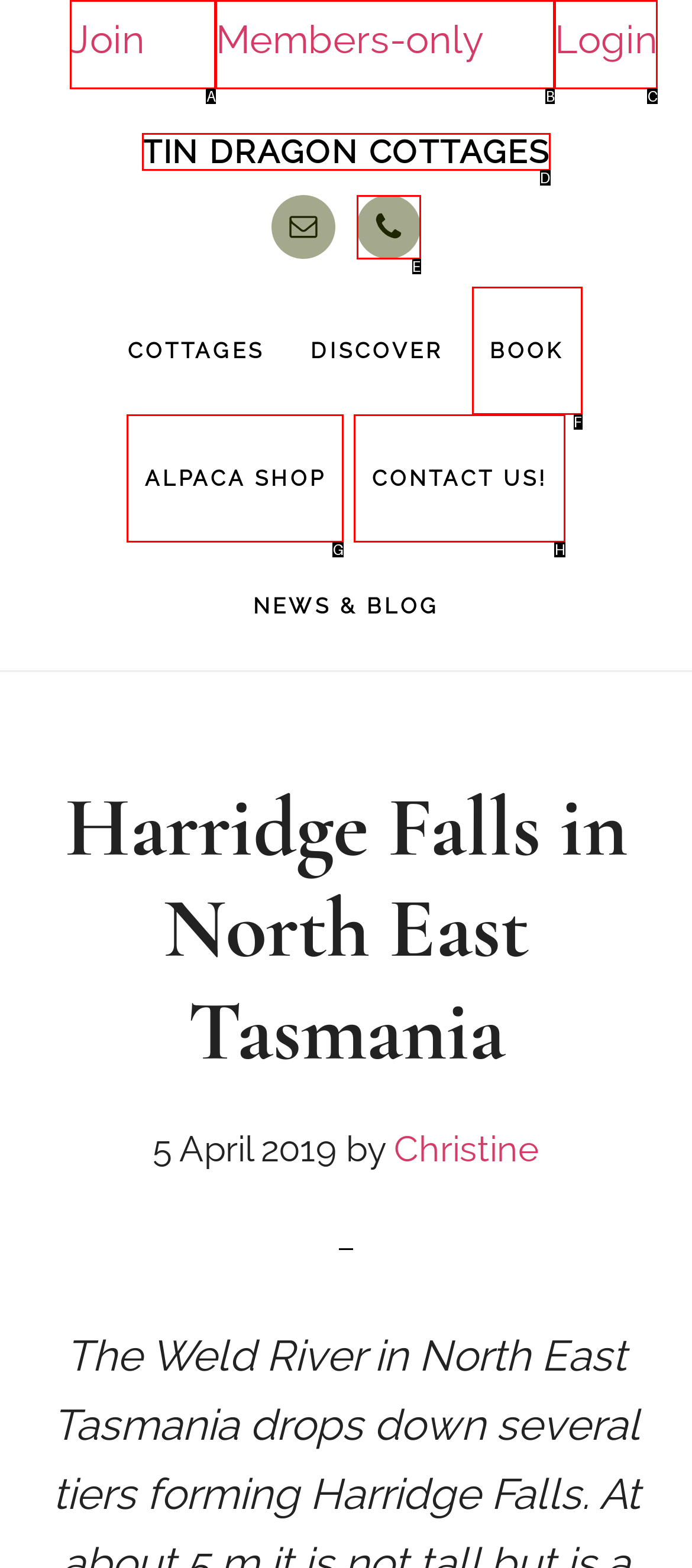Select the correct option based on the description: Alpaca Shop
Answer directly with the option’s letter.

G